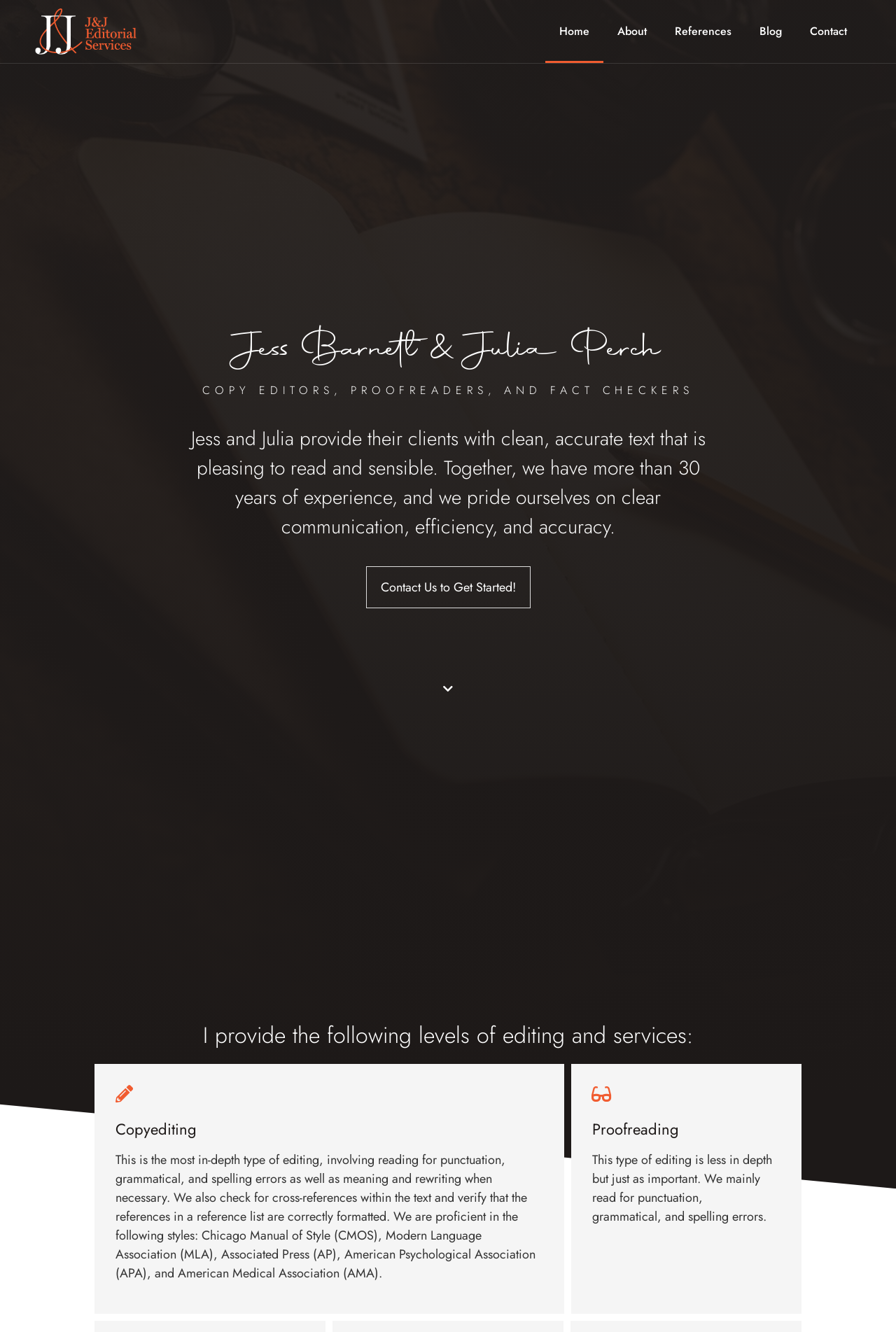Provide a comprehensive caption for the webpage.

The webpage is about J&J Editorial Services, a company offering copy editing, proofreading, and fact-checking services. At the top, there are five navigation links: "Home", "About", "References", "Blog", and "Contact". Below these links, there is a heading that reads "Jess Barnett & Julia Perch" followed by another heading that describes their profession as "COPY EDITORS, PROOFREADERS, AND FACT CHECKERS". 

A paragraph of text explains that Jess and Julia provide their clients with clean, accurate text that is pleasing to read and sensible, highlighting their experience and pride in clear communication, efficiency, and accuracy. A "Contact Us to Get Started!" button is placed below this paragraph.

Further down, there is a heading that outlines the services provided by Jess, including copyediting and proofreading. The copyediting section explains that this is the most in-depth type of editing, involving reading for punctuation, grammatical, and spelling errors as well as meaning and rewriting when necessary. It also lists the styles they are proficient in, including Chicago Manual of Style, Modern Language Association, Associated Press, American Psychological Association, and American Medical Association. 

The proofreading section is described as less in-depth but equally important, mainly focusing on reading for punctuation, grammatical, and spelling errors.